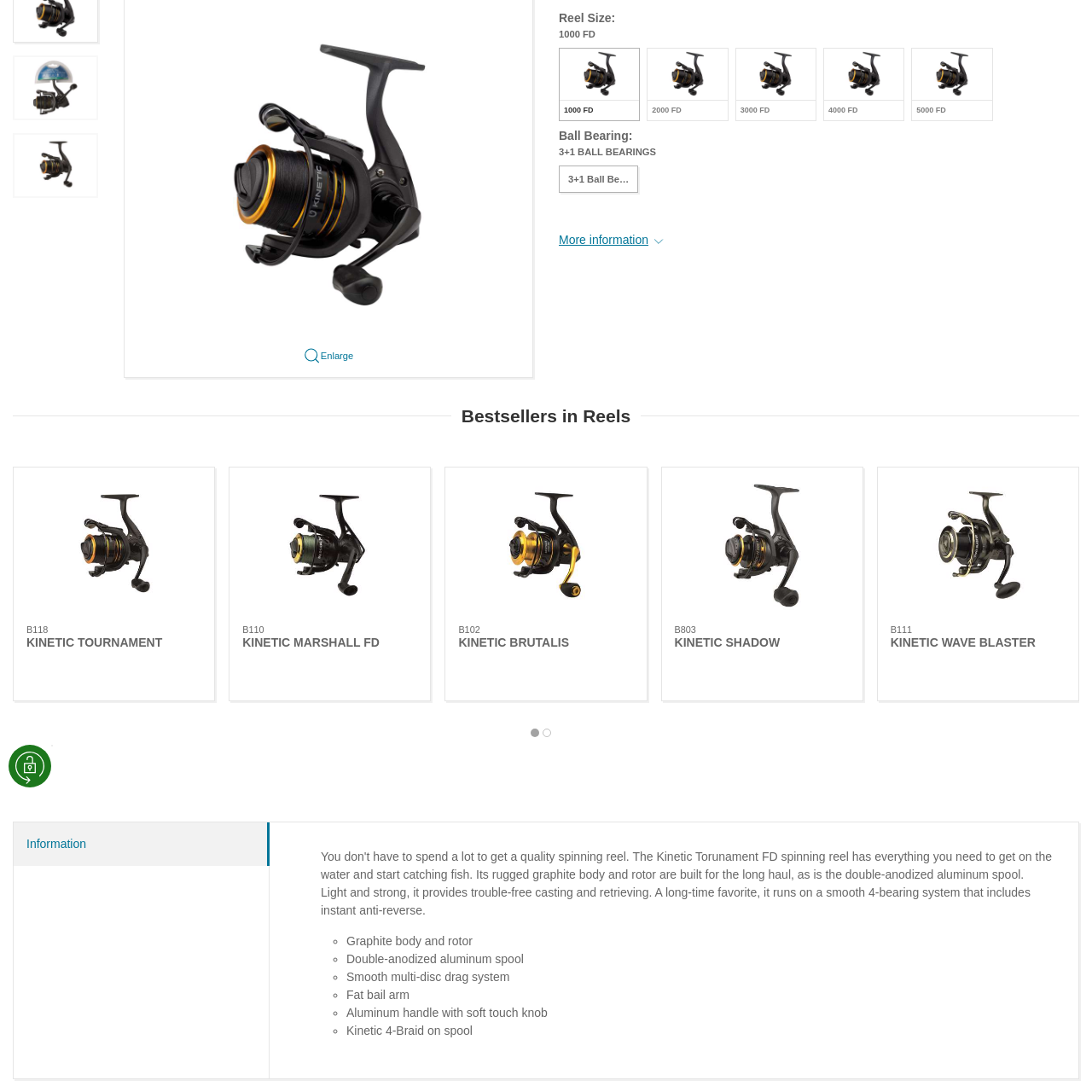What type of product is the brand likely to be?
Analyze the image within the red bounding box and respond to the question with a detailed answer derived from the visual content.

The caption indicates that the logo is likely to represent a product or brand related to fishing reels, as it is associated with other fishing-related terms on the webpage.